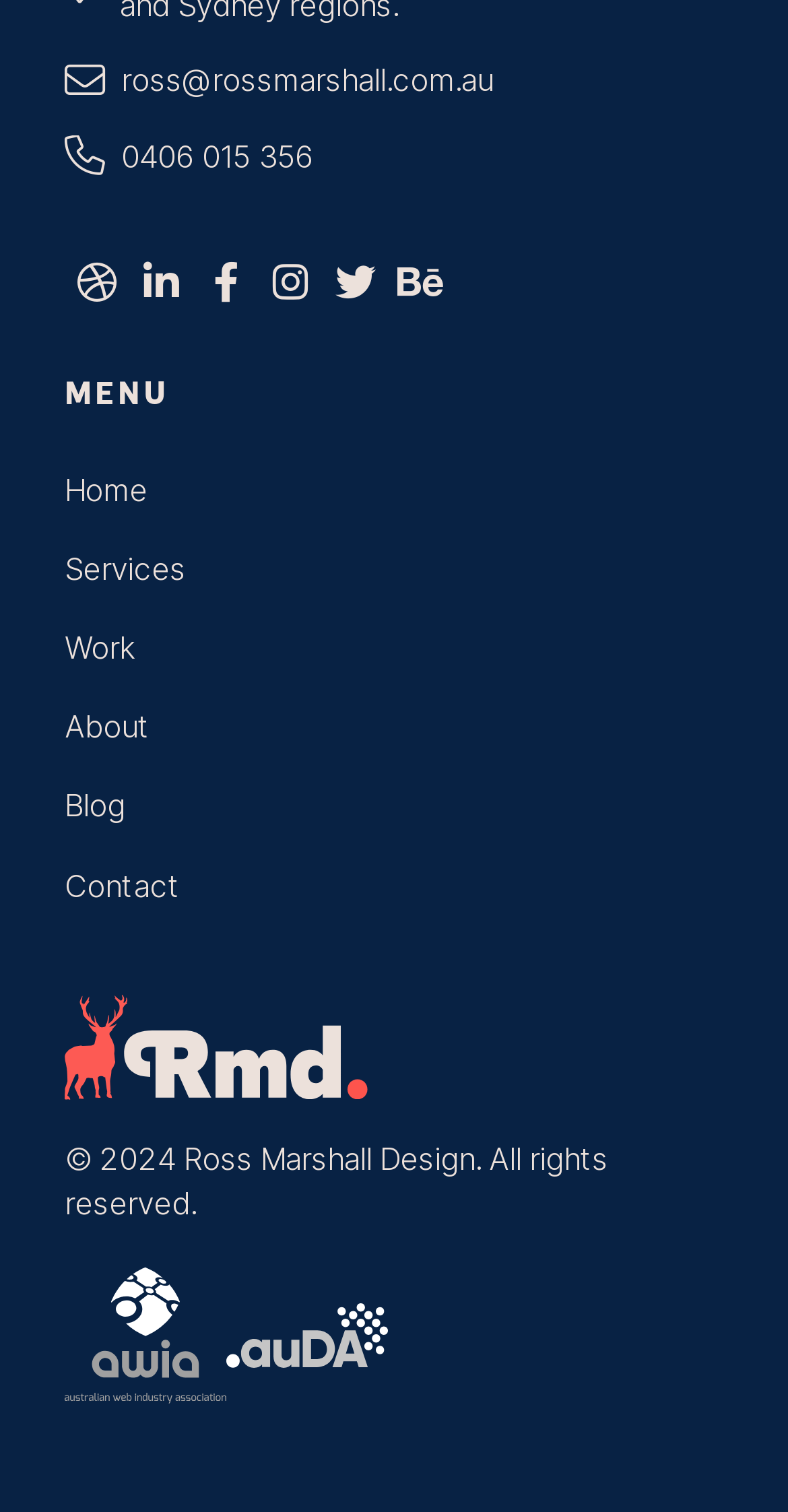Determine the bounding box coordinates for the element that should be clicked to follow this instruction: "Contact Ross Marshall". The coordinates should be given as four float numbers between 0 and 1, in the format [left, top, right, bottom].

[0.082, 0.559, 0.259, 0.612]